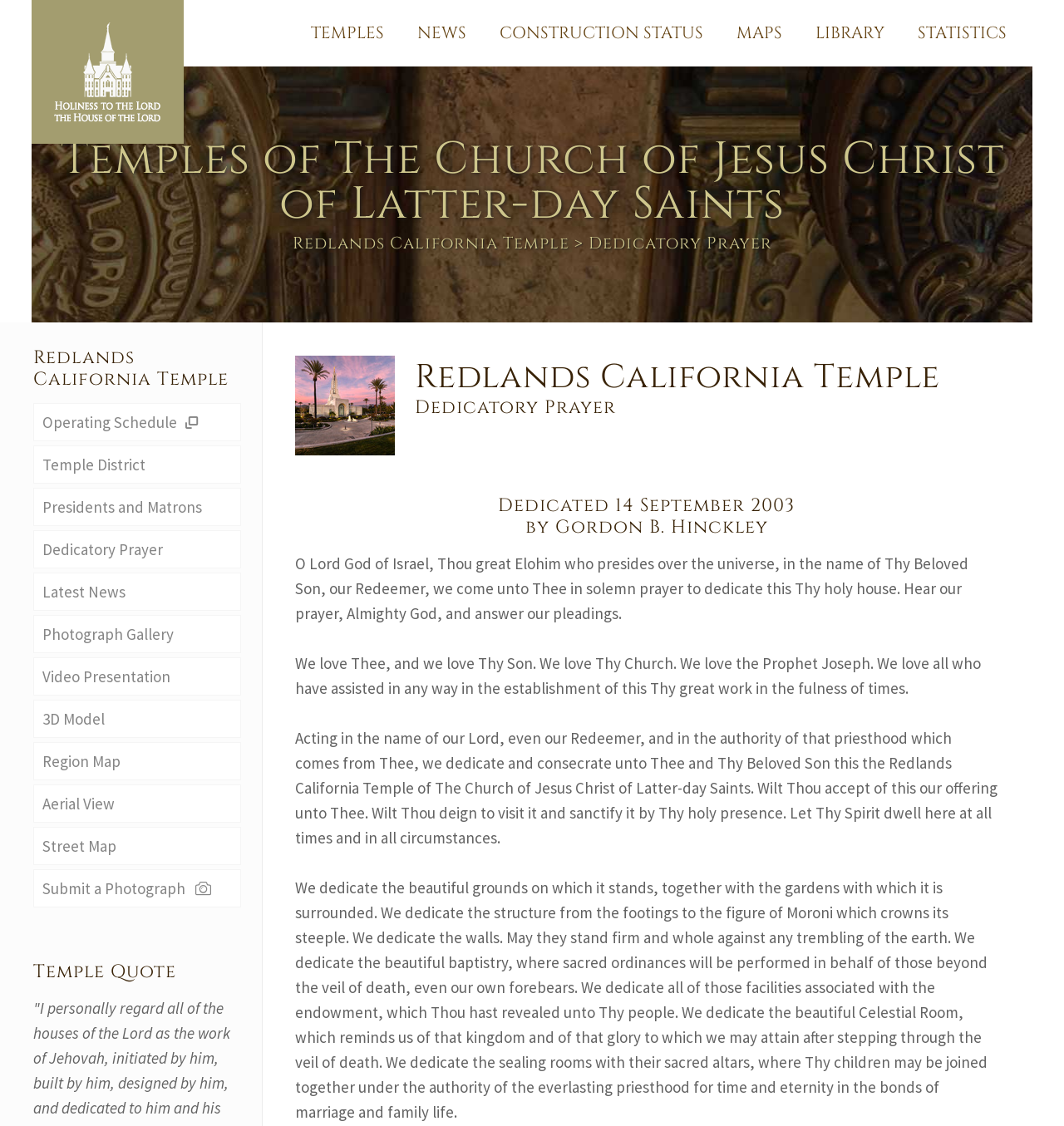Provide the bounding box coordinates for the area that should be clicked to complete the instruction: "Read the 'Dedicatory Prayer'".

[0.277, 0.492, 0.91, 0.554]